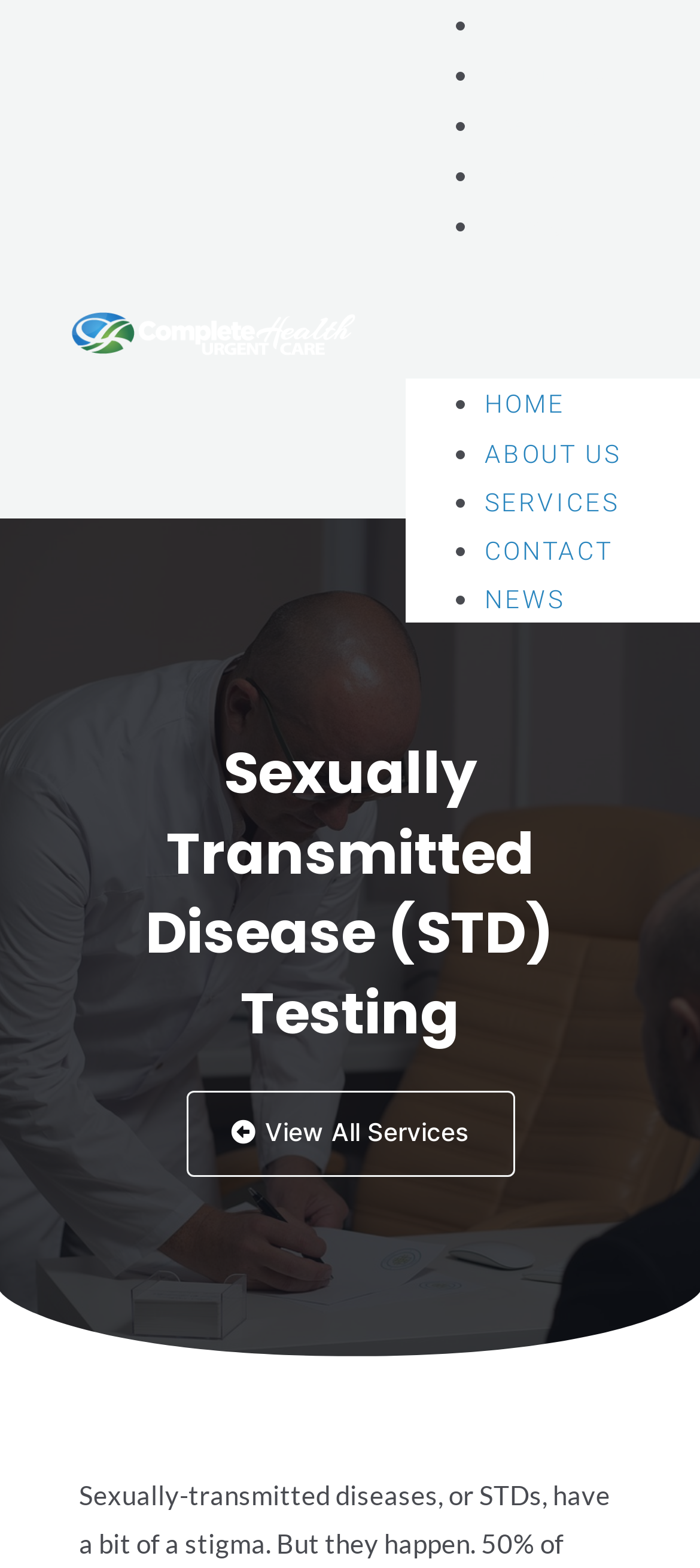Find the bounding box of the UI element described as: "Haznos". The bounding box coordinates should be given as four float values between 0 and 1, i.e., [left, top, right, bottom].

None